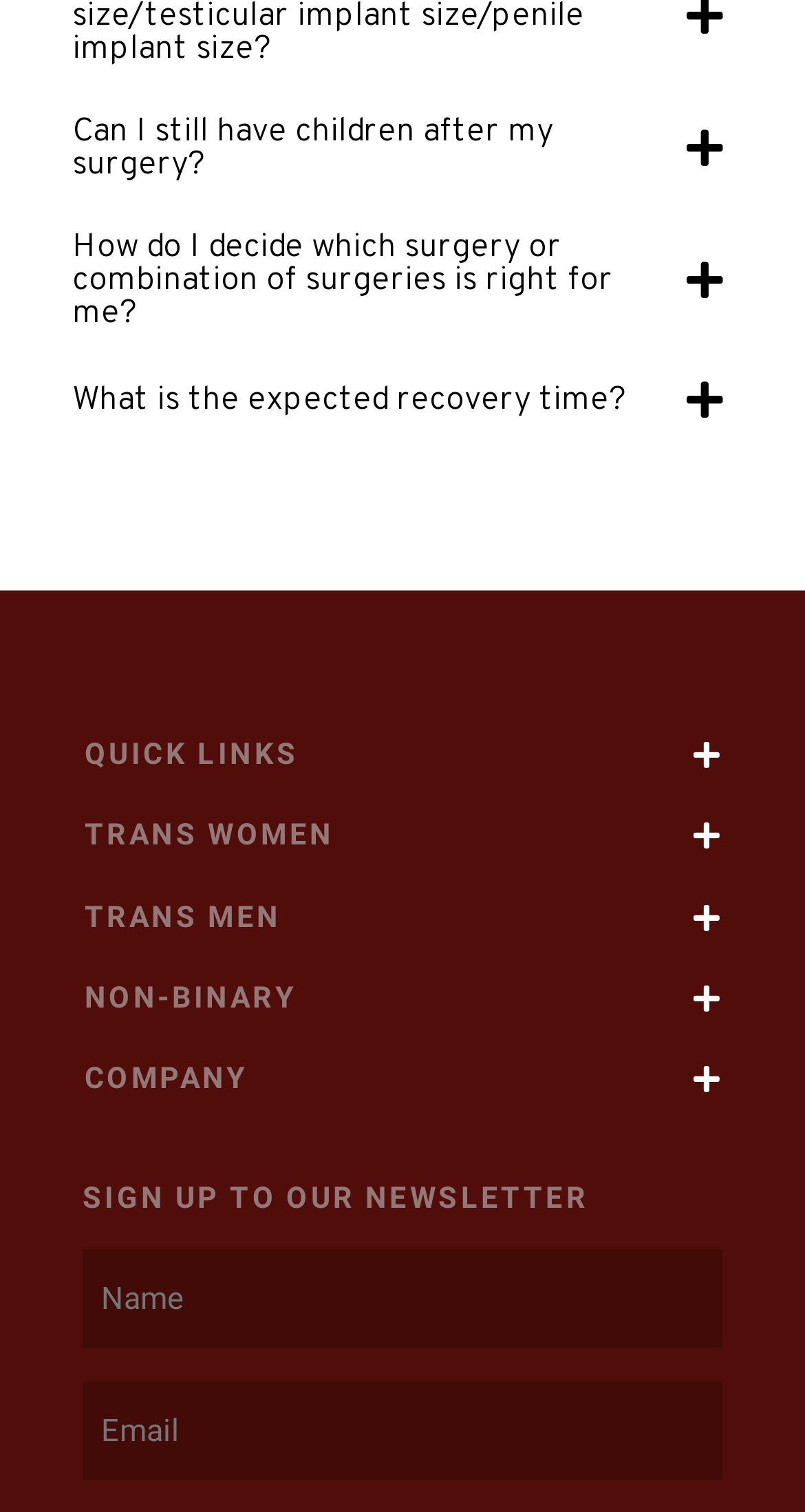What is the purpose of the buttons below the tabs?
Use the screenshot to answer the question with a single word or phrase.

To navigate to specific sections